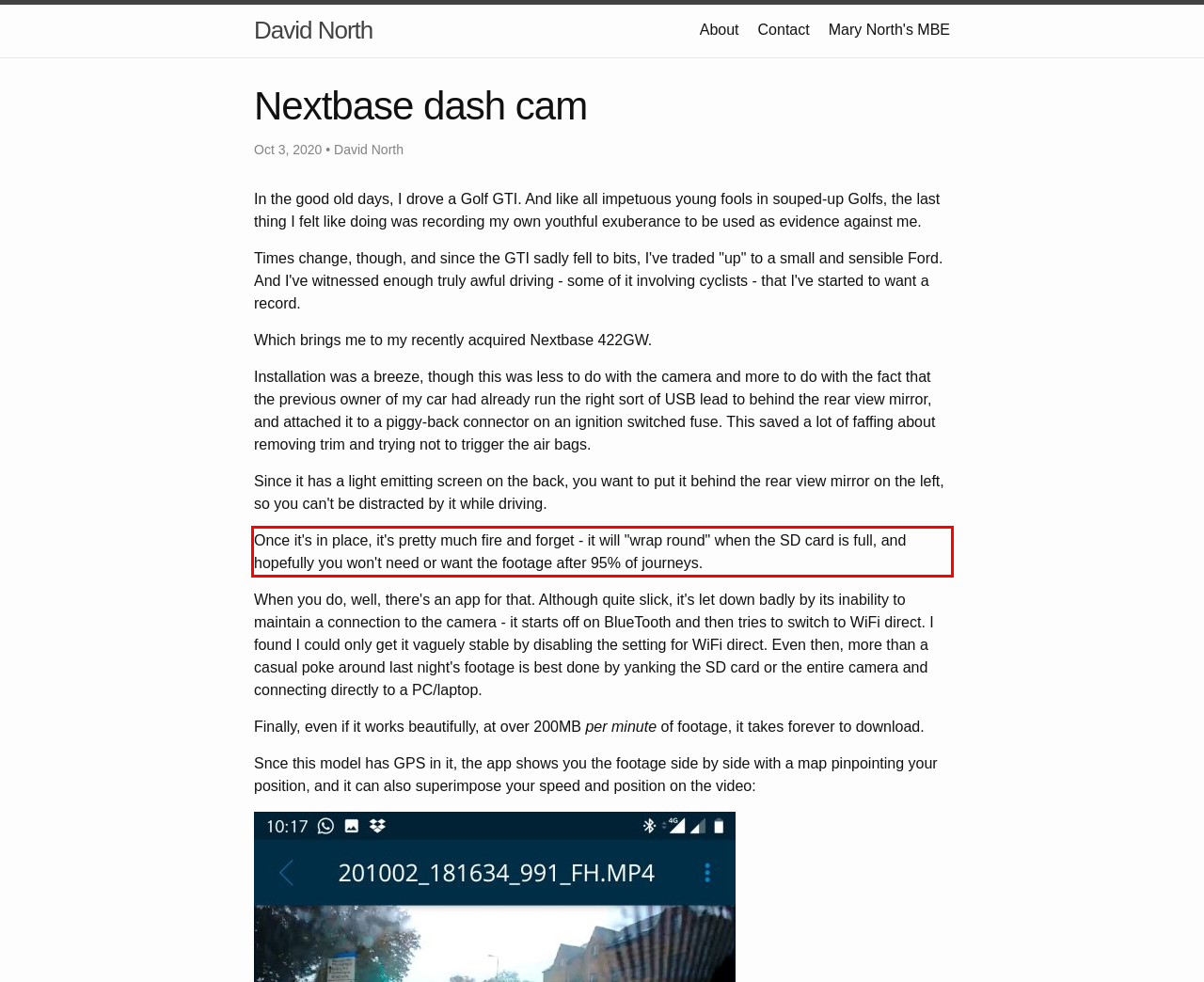Please extract the text content from the UI element enclosed by the red rectangle in the screenshot.

Once it's in place, it's pretty much fire and forget - it will "wrap round" when the SD card is full, and hopefully you won't need or want the footage after 95% of journeys.